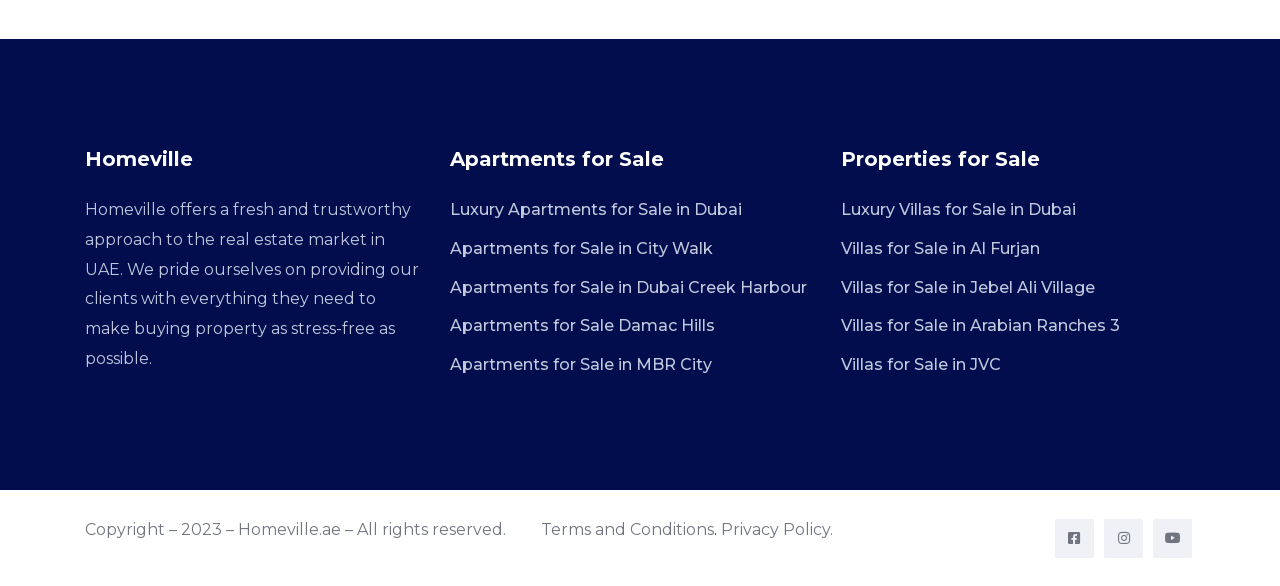Please provide a detailed answer to the question below by examining the image:
What social media platforms does Homeville have?

The webpage has three social media links at the bottom, which are Facebook-square, Instagram, and Youtube, suggesting that Homeville has a presence on these three platforms.